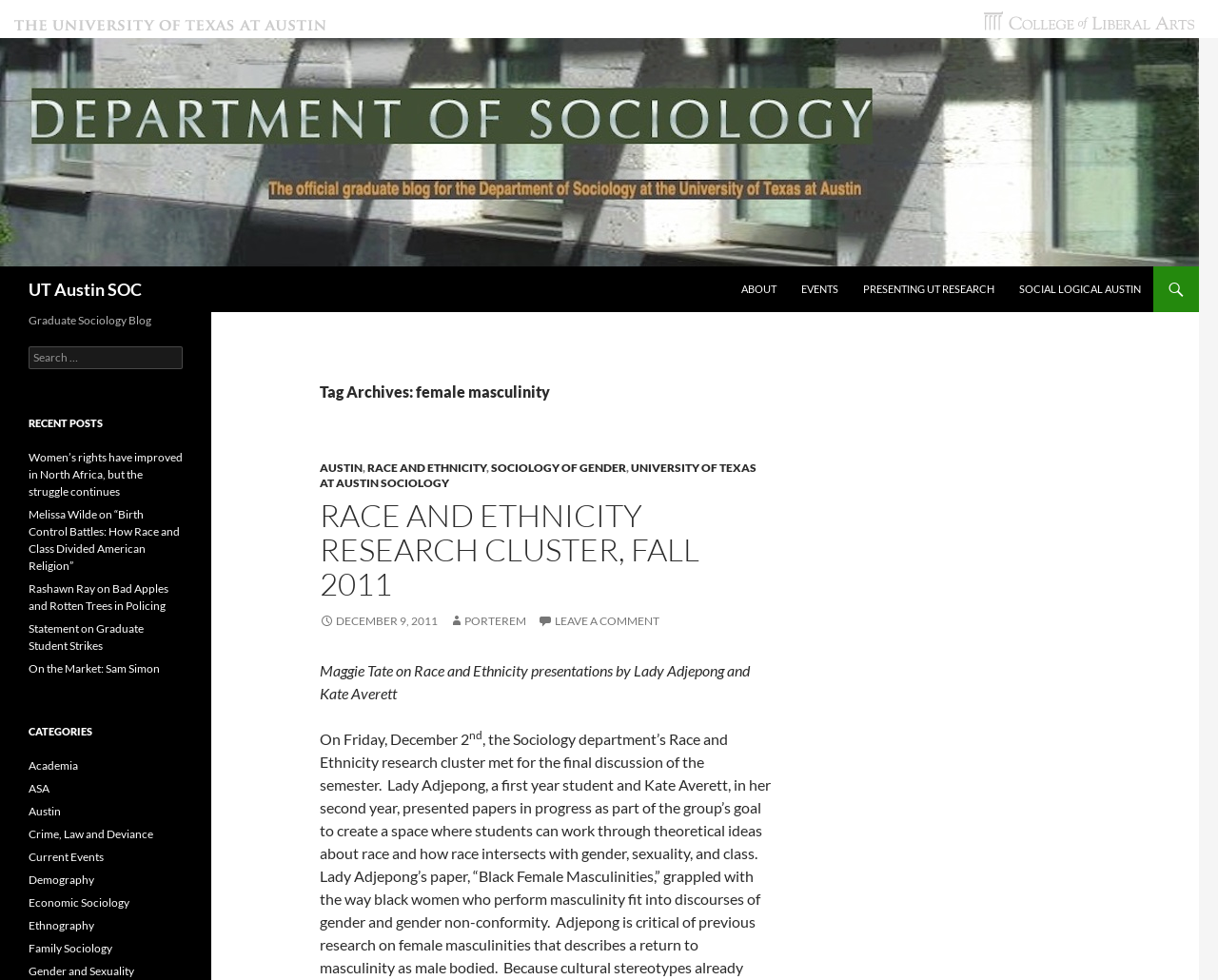Please determine the bounding box coordinates of the area that needs to be clicked to complete this task: 'Go to ABOUT page'. The coordinates must be four float numbers between 0 and 1, formatted as [left, top, right, bottom].

[0.599, 0.272, 0.647, 0.318]